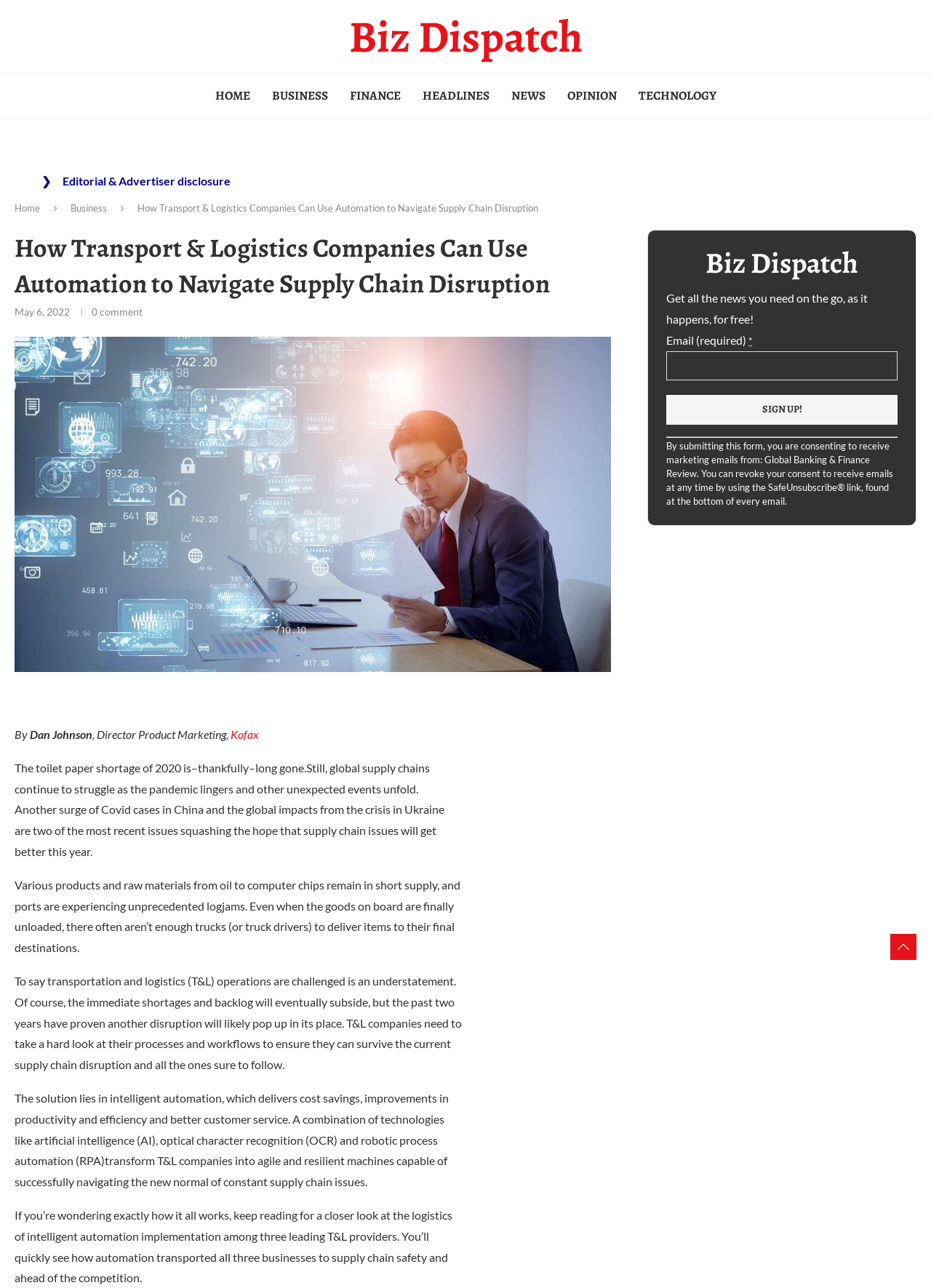Locate the bounding box coordinates of the UI element described by: "name="ctct-submitted" value="Sign up!"". The bounding box coordinates should consist of four float numbers between 0 and 1, i.e., [left, top, right, bottom].

[0.716, 0.306, 0.964, 0.33]